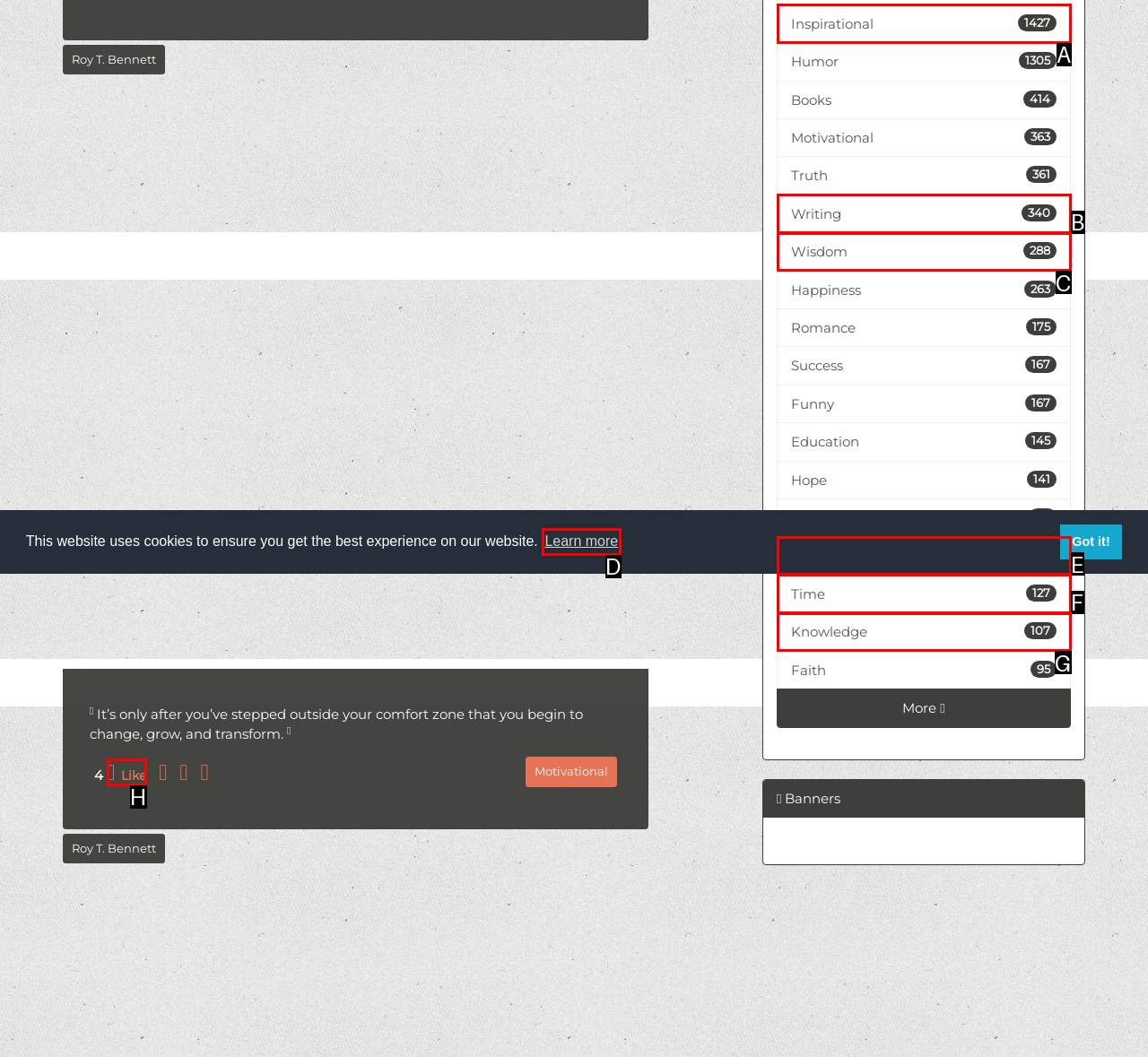Choose the letter that best represents the description: Learn more. Answer with the letter of the selected choice directly.

D